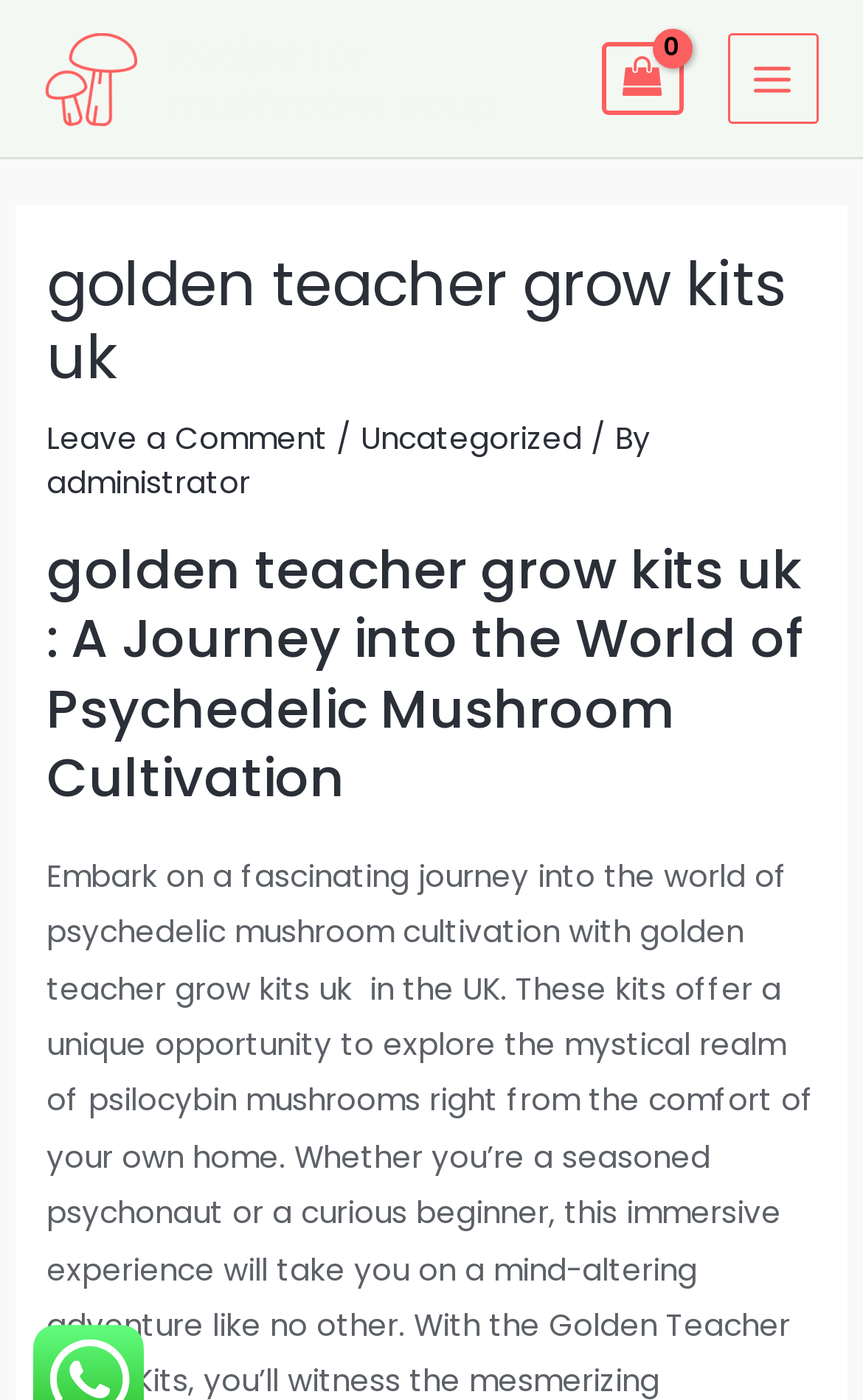Review the image closely and give a comprehensive answer to the question: What is the main topic of the webpage?

The question can be answered by looking at the heading element with the text 'golden teacher grow kits uk : A Journey into the World of Psychedelic Mushroom Cultivation' which indicates that the main topic of the webpage is about psychedelic mushroom cultivation.